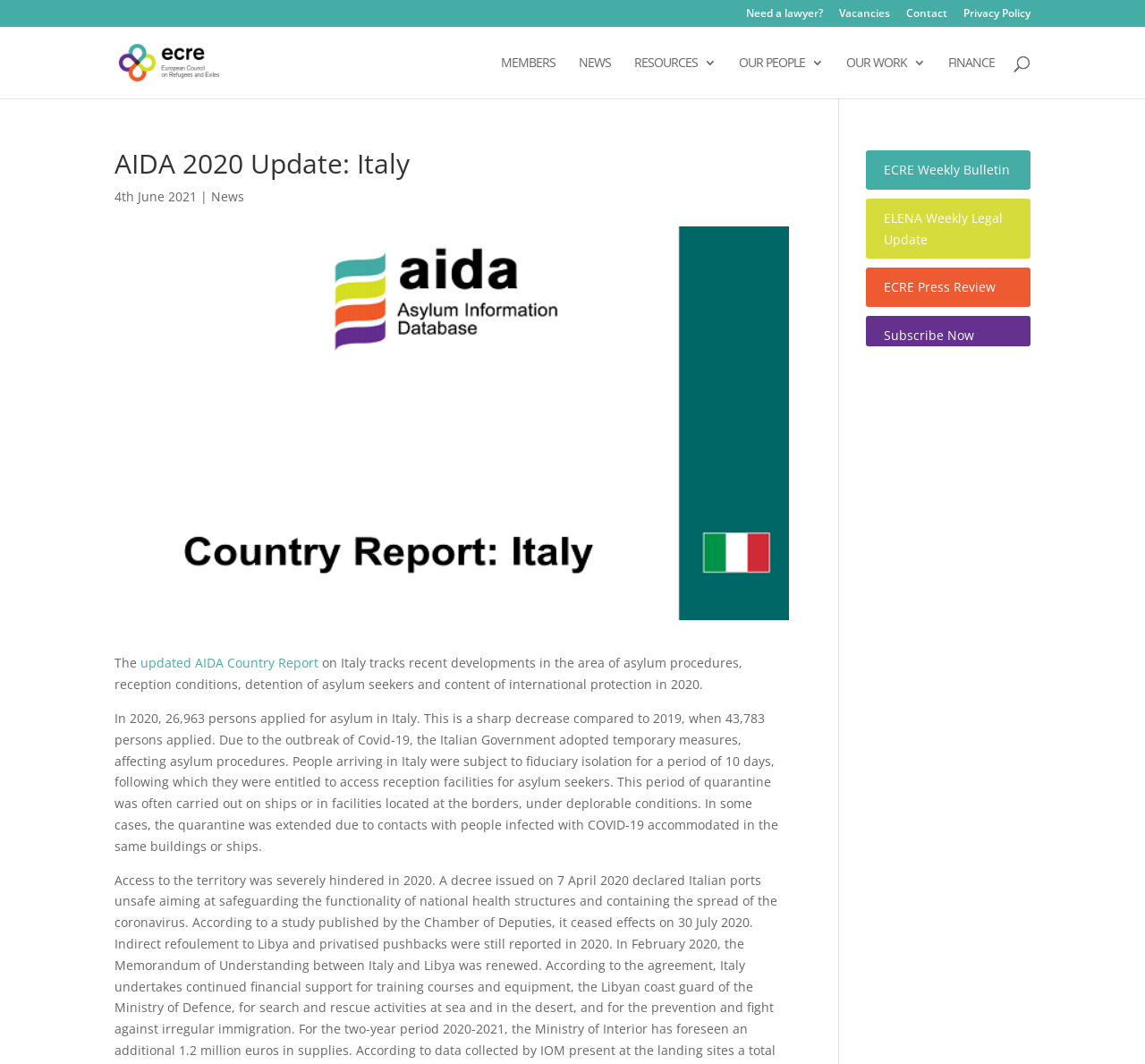Provide a thorough description of the webpage you see.

The webpage is about the European Council on Refugees and Exiles (ECRE) and its AIDA 2020 Update on Italy. At the top, there are several links, including "Need a lawyer?", "Vacancies", "Contact", and "Privacy Policy", aligned horizontally. Below these links, there is a logo of ECRE, accompanied by a link to the organization's main page.

The main content of the webpage is divided into two sections. On the left, there are several links to different categories, including "MEMBERS", "NEWS", "RESOURCES 3", "OUR PEOPLE 3", "OUR WORK 3", and "FINANCE", arranged vertically. On the right, there is a search bar with a search box and a label "Search for:".

Below the search bar, there is a heading "AIDA 2020 Update: Italy" followed by a date "4th June 2021" and a link to "News". The main article starts with a brief introduction, stating that the updated AIDA Country Report on Italy tracks recent developments in asylum procedures, reception conditions, detention of asylum seekers, and content of international protection in 2020.

The article continues with a detailed report on the asylum situation in Italy in 2020, including the number of asylum applications, the impact of the COVID-19 pandemic on asylum procedures, and the conditions of quarantine facilities. The text is divided into several paragraphs, with no images or other multimedia elements.

At the bottom of the page, there are several links to other resources, including the ECRE Weekly Bulletin, ELENA Weekly Legal Update, ECRE Press Review, and a subscription link.